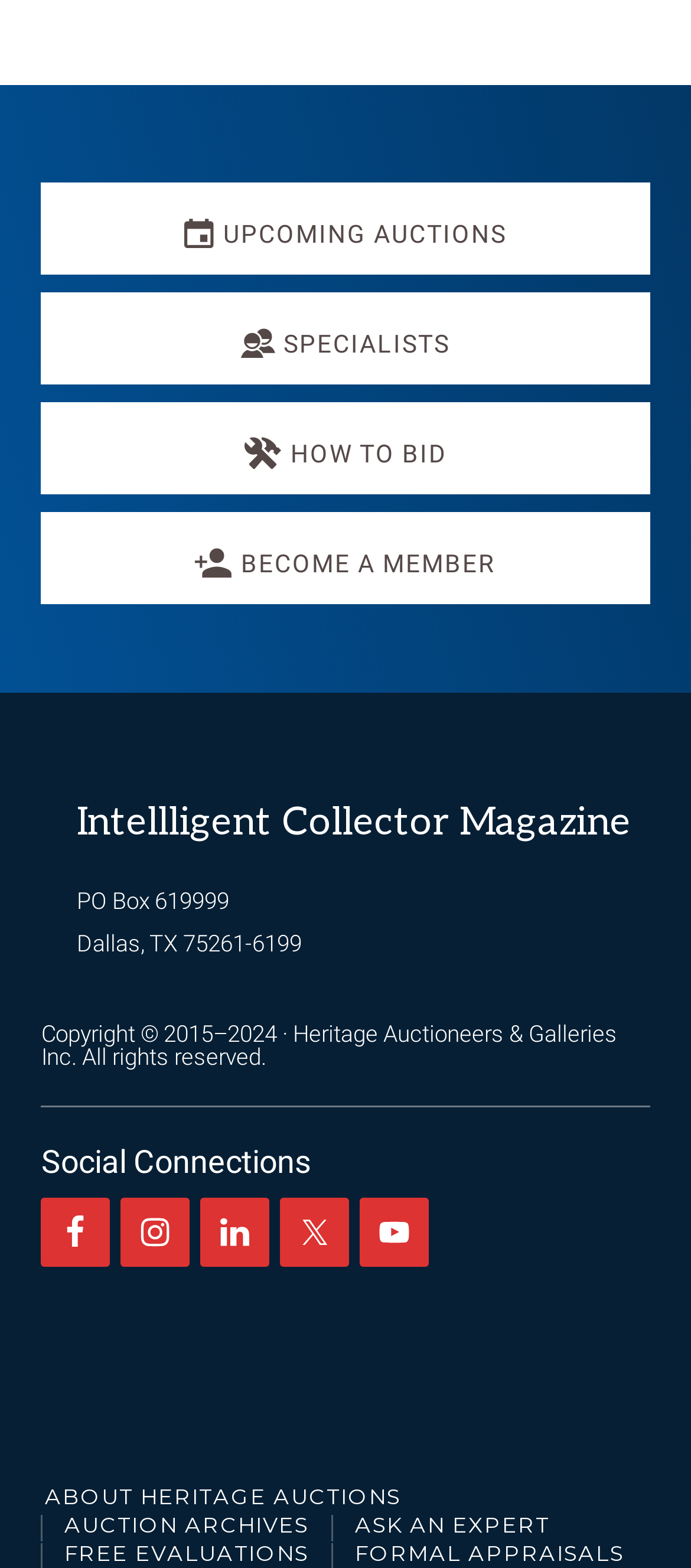Please identify the bounding box coordinates of the clickable element to fulfill the following instruction: "Become a member". The coordinates should be four float numbers between 0 and 1, i.e., [left, top, right, bottom].

[0.06, 0.326, 0.94, 0.385]